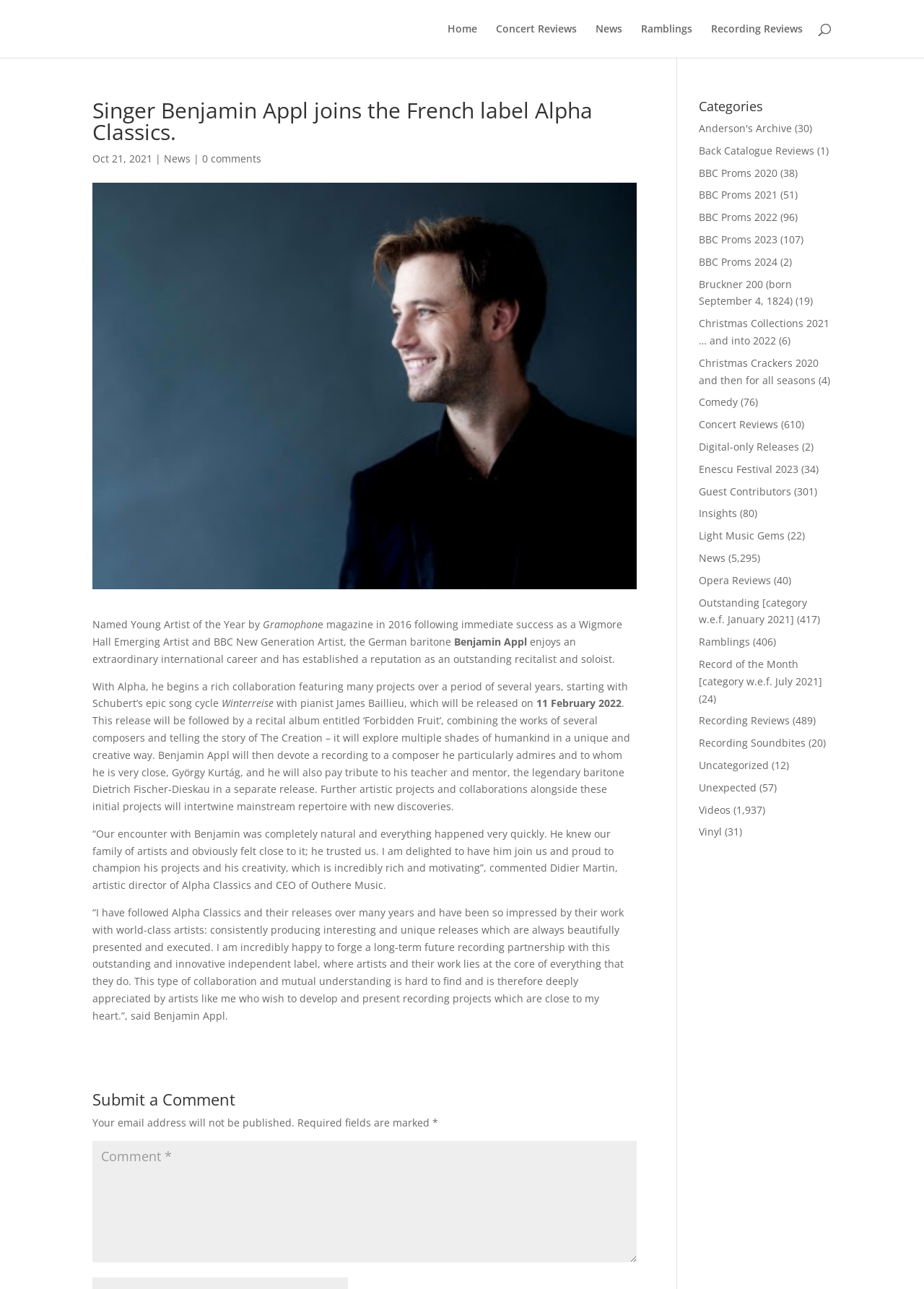For the element described, predict the bounding box coordinates as (top-left x, top-left y, bottom-right x, bottom-right y). All values should be between 0 and 1. Element description: News

[0.645, 0.018, 0.673, 0.045]